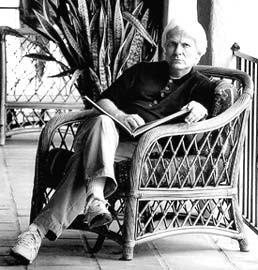Using the information shown in the image, answer the question with as much detail as possible: What is the background of the image?

The image features Gaylord Soli seated in a woven chair, and behind him, there is a visible background that is dominated by lush greenery, which creates a serene atmosphere and complements his artistic journey.